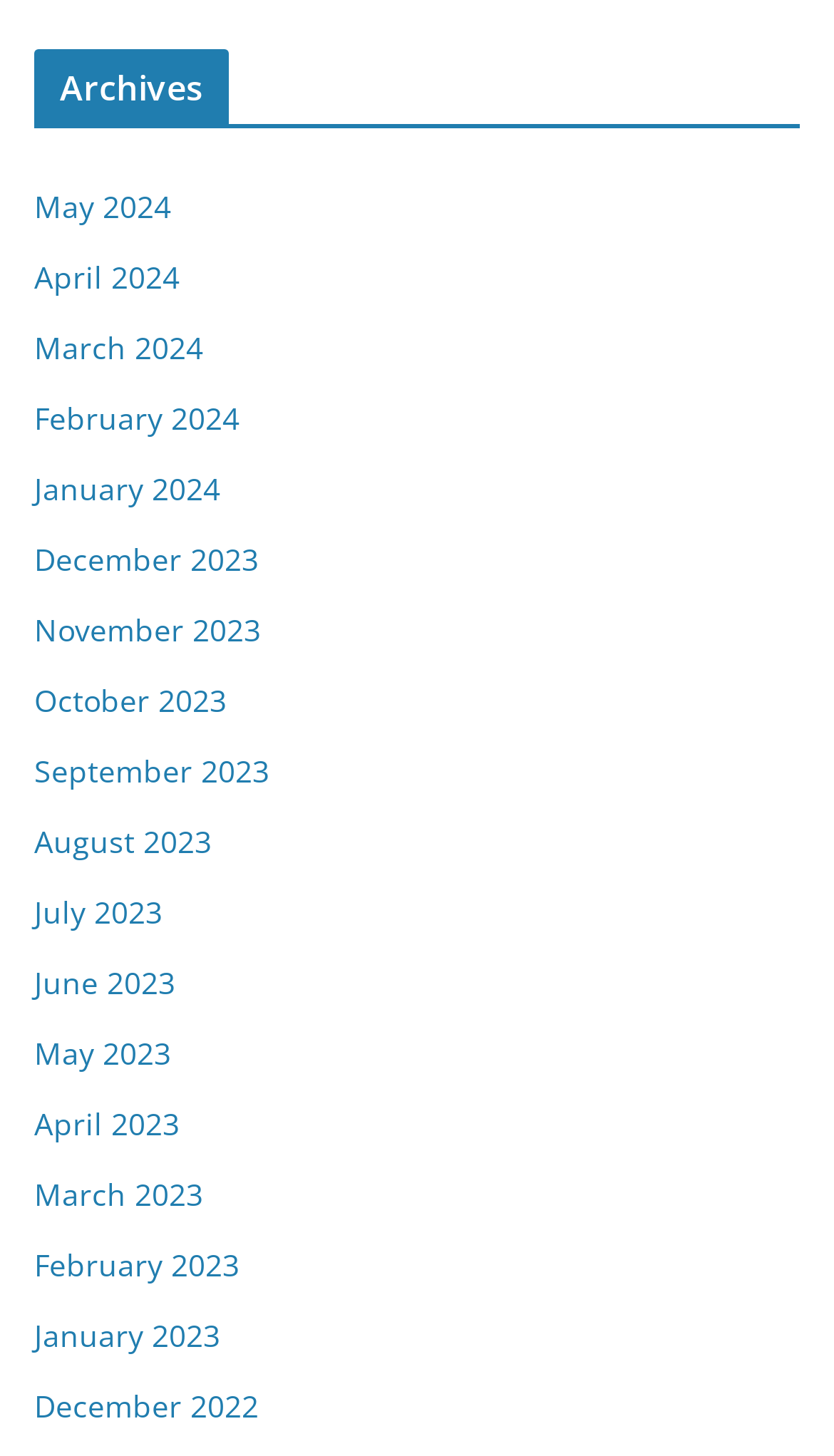Find the bounding box coordinates of the element to click in order to complete the given instruction: "access February 2024 archives."

[0.041, 0.273, 0.287, 0.3]